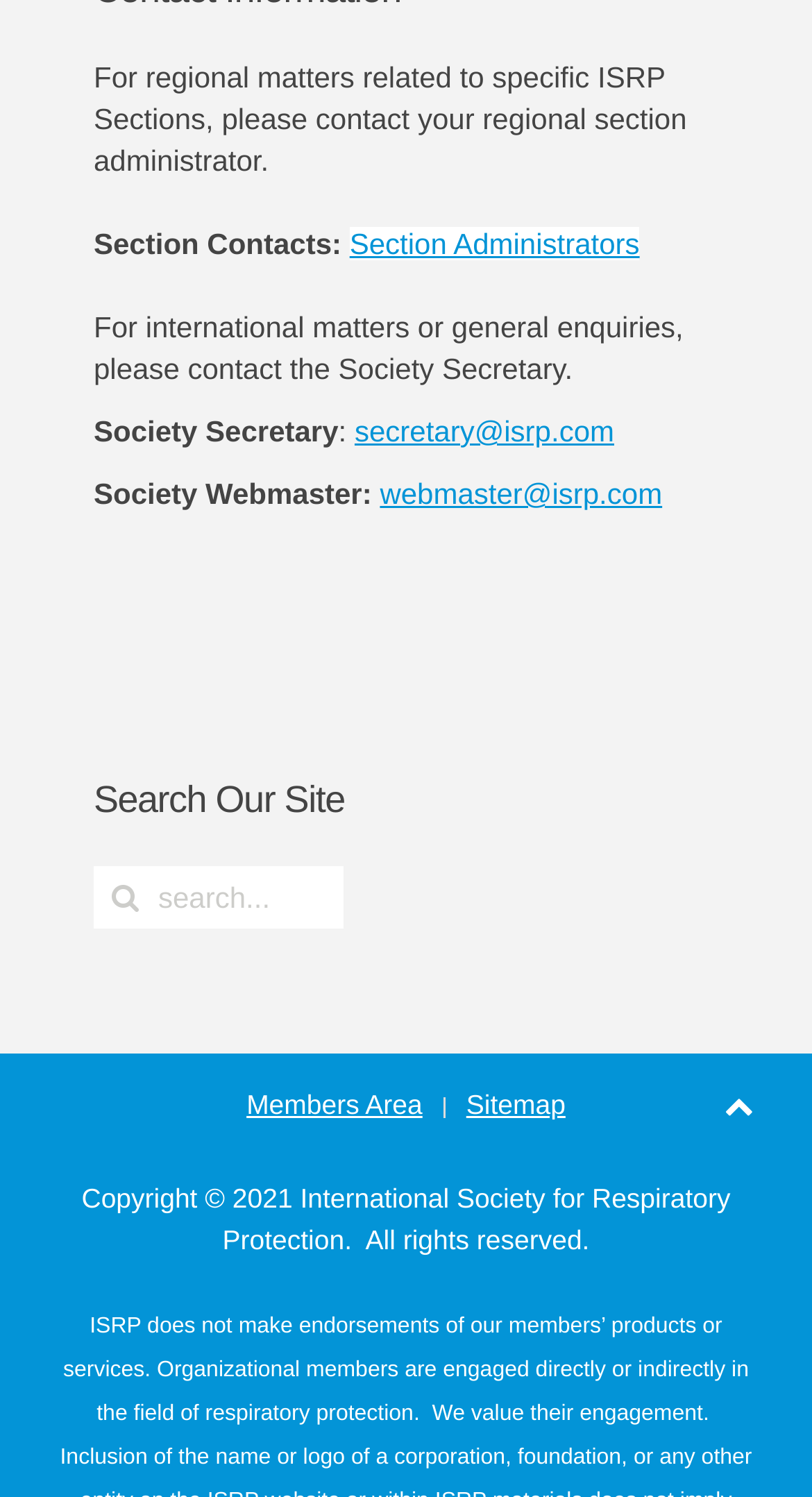What is the contact email for the Society Secretary?
Give a detailed response to the question by analyzing the screenshot.

I found the contact information for the Society Secretary by looking at the text that says 'For international matters or general enquiries, please contact the Society Secretary.' and then finding the corresponding email address, which is 'secretary@isrp.com'.